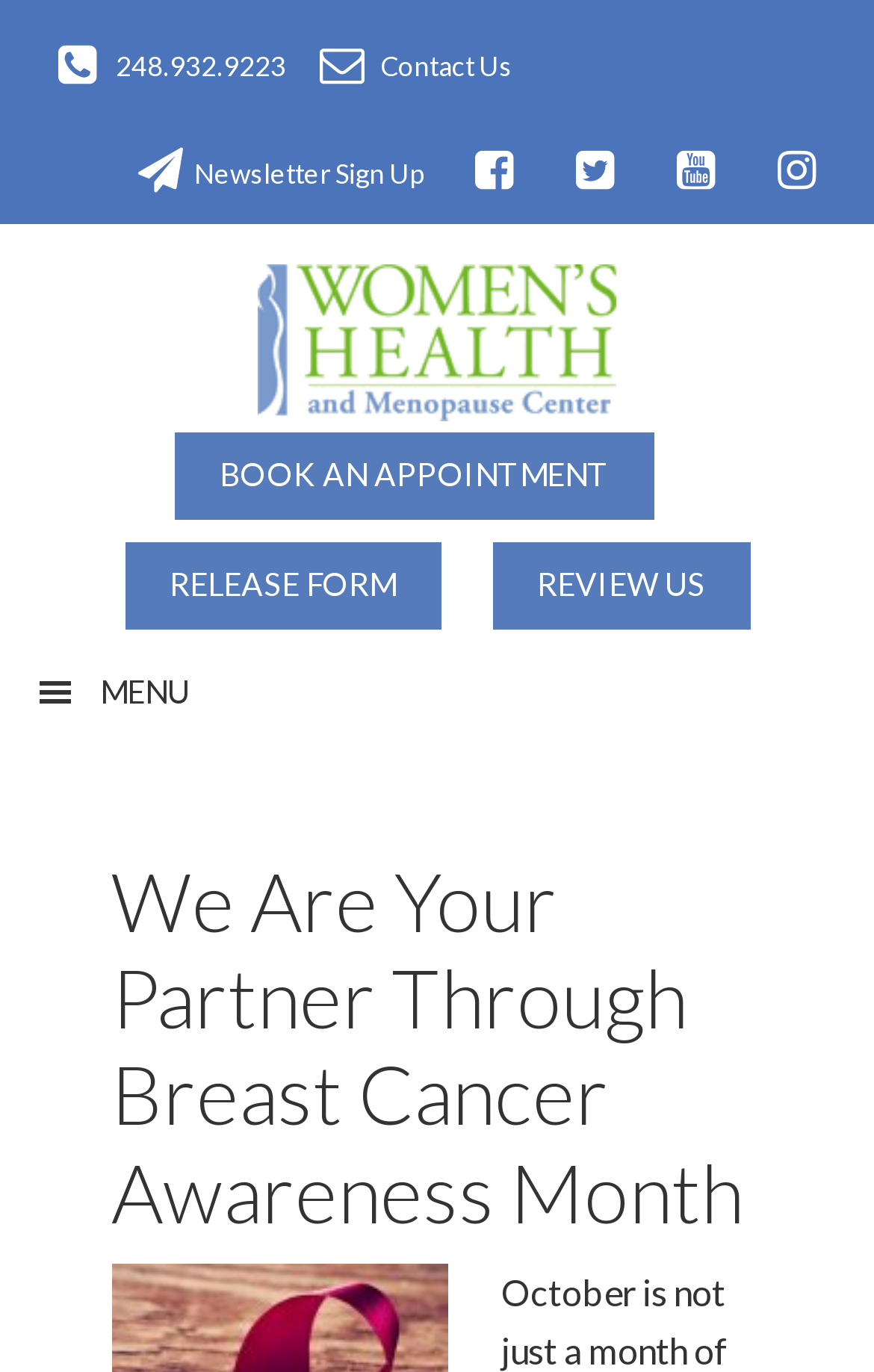Create a detailed summary of the webpage's content and design.

The webpage is about tubal ligation, a women's health topic. At the top left corner, there are three "Skip to" links, allowing users to navigate to main content, primary sidebar, or footer. Next to these links, there is a phone number "248.932.9223" and a few social media icons, including Facebook, Twitter, and Instagram, represented by their respective logos.

On the top right side, there are several links, including "Contact Us", "Newsletter Sign Up", and four more social media icons. Below these links, the website's title "Women's Health and Menopause Center | OB/GYN West Bloomfield, MI" is displayed prominently.

In the middle of the page, there are three prominent calls-to-action: "BOOK AN APPOINTMENT", "RELEASE FORM", and "REVIEW US". On the right side of these links, there is a menu button with a hamburger icon, which can be expanded to reveal more options.

The main content of the page is a header section with a heading "We Are Your Partner Through Breast Cancer Awareness Month", which is also a link. This section takes up most of the page's width and is positioned near the bottom of the page.